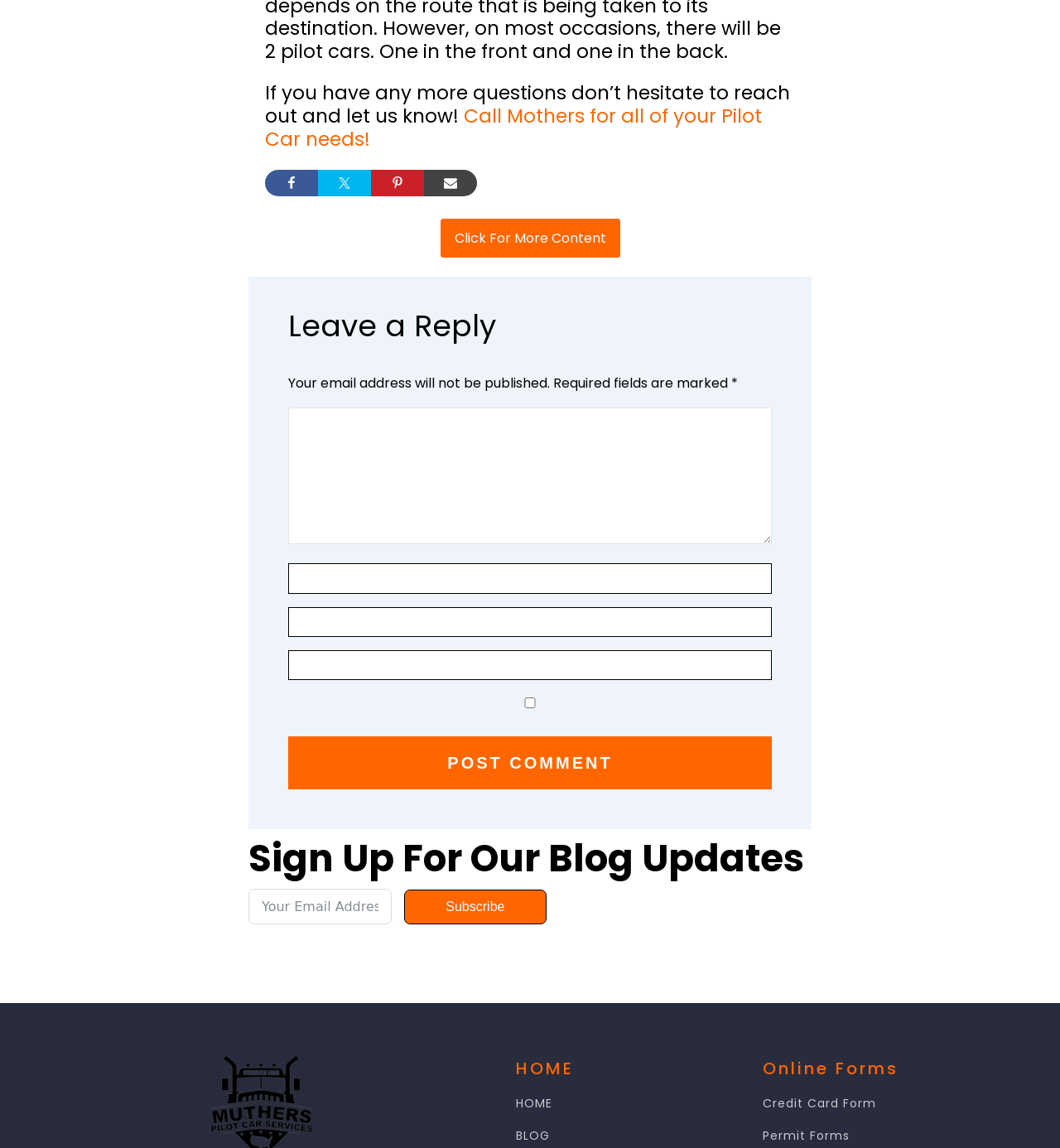Determine the bounding box coordinates of the clickable element to complete this instruction: "Subscribe to the blog". Provide the coordinates in the format of four float numbers between 0 and 1, [left, top, right, bottom].

[0.381, 0.775, 0.516, 0.805]